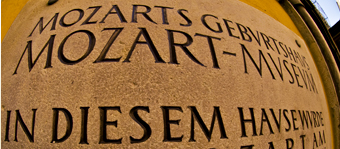Explain the contents of the image with as much detail as possible.

The image features a close-up shot of a stone plaque, prominently displaying the inscription "MOZARTS GEBURTSHAUS" and "MOZART-MUSEUM," which translates to "Mozart's Birthplace" and "Mozart Museum" in English, respectively. This plaque likely marks the historic site in Salzburg, Austria, where the renowned composer Wolfgang Amadeus Mozart was born. The text is artistically engraved on a textured surface, emphasizing the significance of this location in the context of music history and culture. The orientation of the shot adds a dynamic perspective, highlighting the grand architecture surrounding the plaque, which serves as a reminder of Mozart's profound influence on classical music. This image captures both the reverence for his legacy and the allure of visiting significant musical landmarks in Europe.